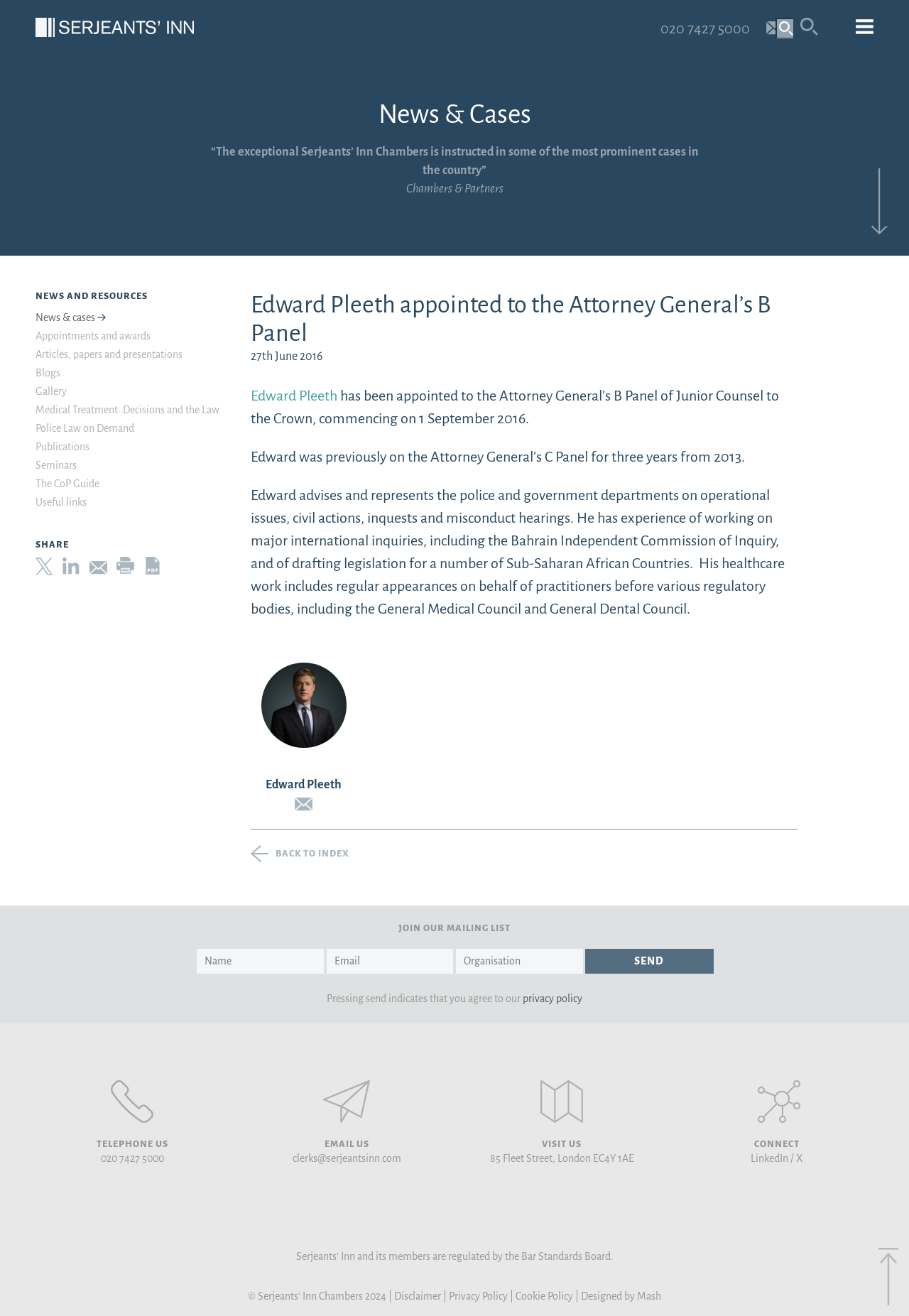Describe all the significant parts and information present on the webpage.

This webpage is about Edward Pleeth's appointment to the Attorney General's B Panel at Serjeants' Inn Chambers. At the top, there is a logo of Serjeants' Inn, accompanied by a link to the chamber's website and a phone number. To the right of the logo, there is a search bar with a search button. Below the search bar, there is a navigation menu with several links, including "News & Cases", "Appointments and awards", and "Publications".

The main content of the webpage is divided into two sections. The left section has a heading "Edward Pleeth appointed to the Attorney General's B Panel" and provides information about Edward Pleeth's appointment, including the date of the appointment and his experience. There is also a link to Edward Pleeth's profile and an image of him.

The right section has a heading "NEWS AND RESOURCES" and provides links to various news articles, cases, and resources. Below this section, there is a "SHARE" button and several social media links.

At the bottom of the webpage, there is a section with contact information, including a phone number, email address, and physical address. There are also links to the chamber's social media profiles and a disclaimer, privacy policy, and cookie policy.

Overall, the webpage is well-organized and easy to navigate, with clear headings and concise text.